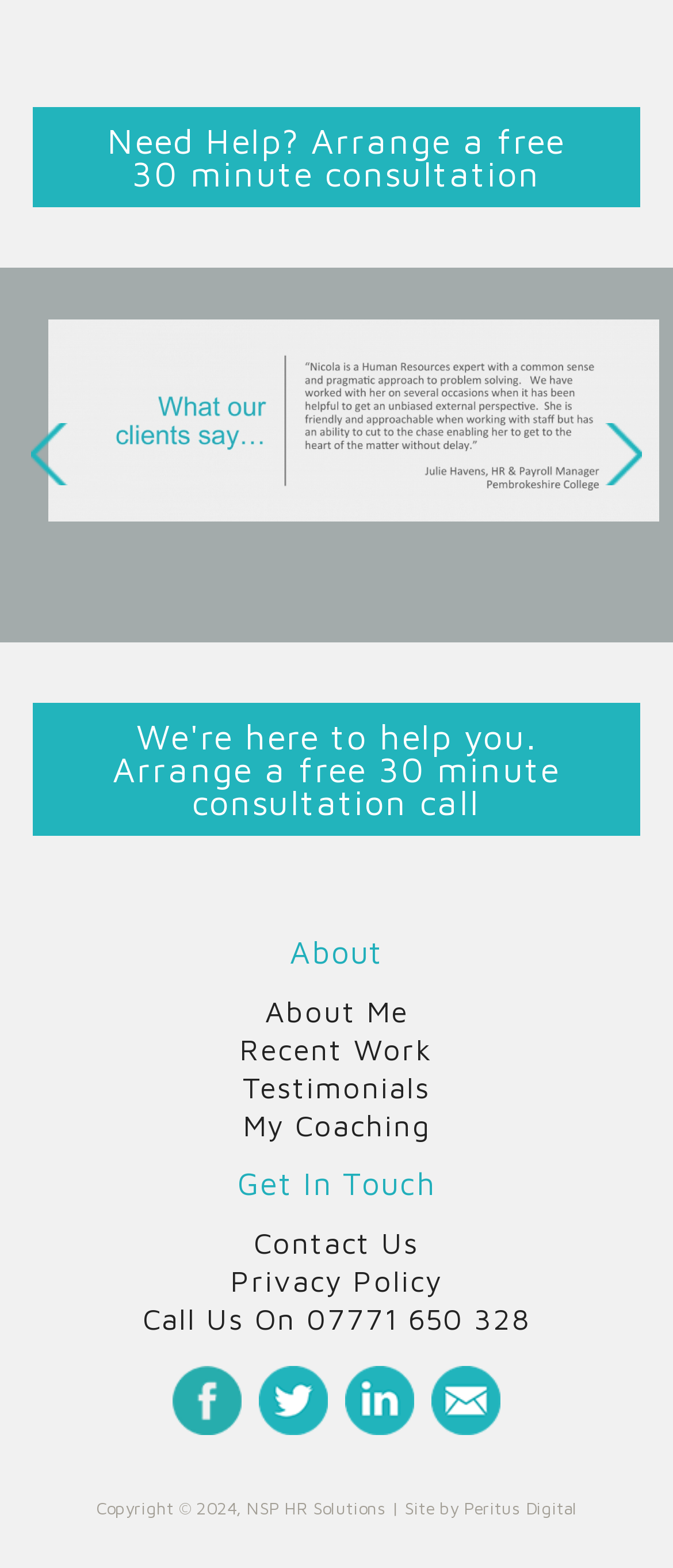Using the given element description, provide the bounding box coordinates (top-left x, top-left y, bottom-right x, bottom-right y) for the corresponding UI element in the screenshot: Privacy Policy

[0.077, 0.805, 0.923, 0.829]